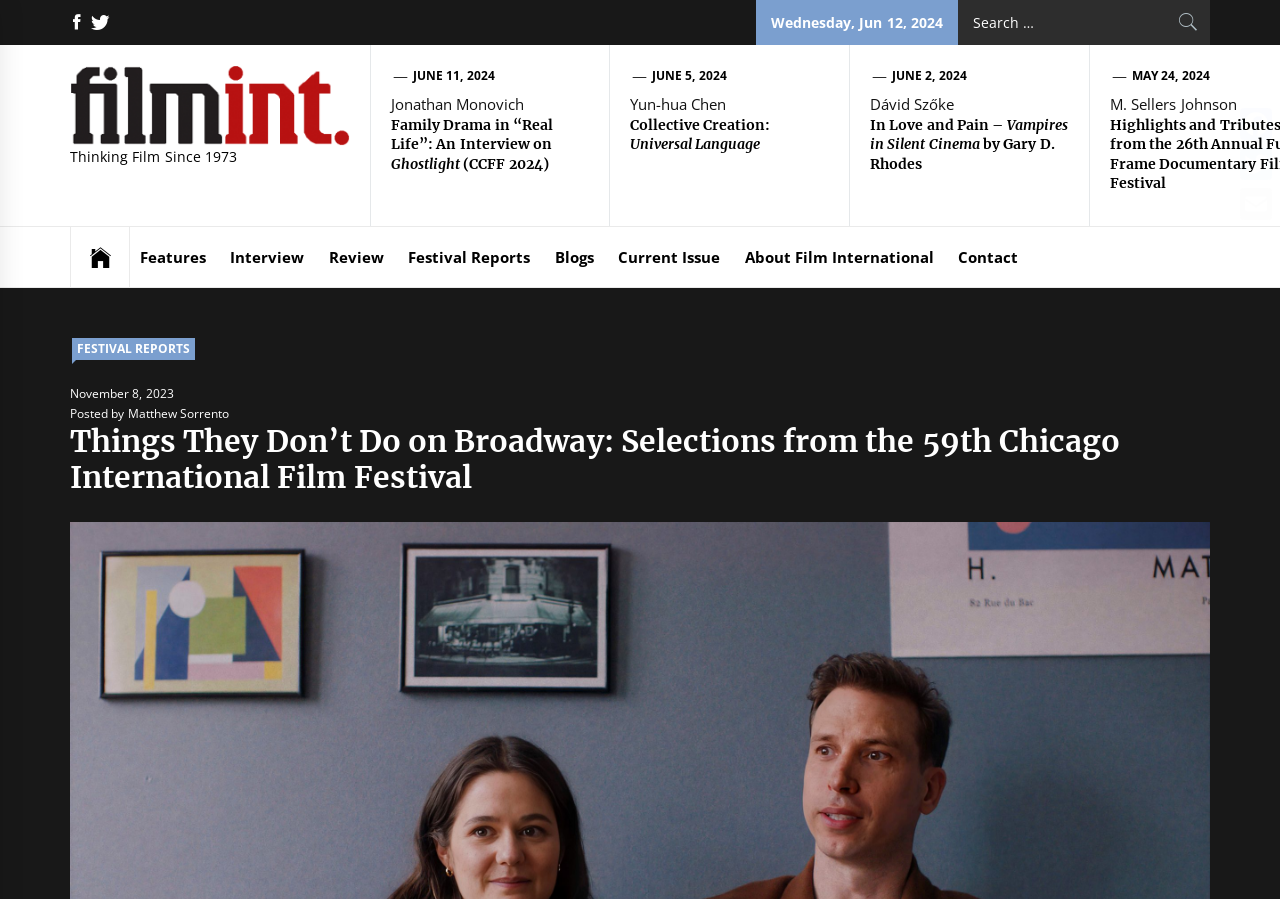Please find the bounding box coordinates of the element's region to be clicked to carry out this instruction: "Visit FilmInt.nu".

[0.055, 0.104, 0.273, 0.126]